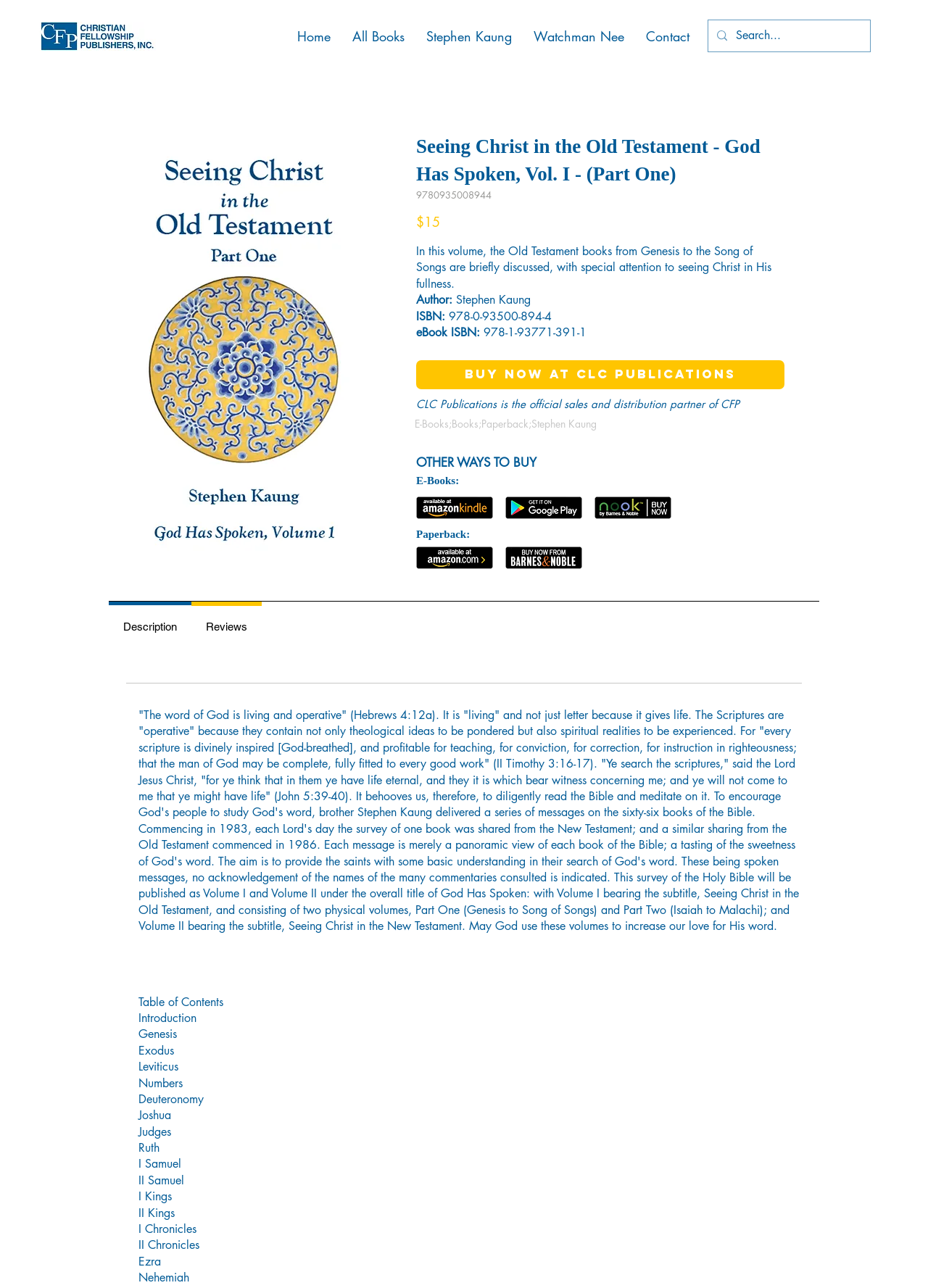What is the title of the book?
Using the information from the image, give a concise answer in one word or a short phrase.

Seeing Christ in the Old Testament